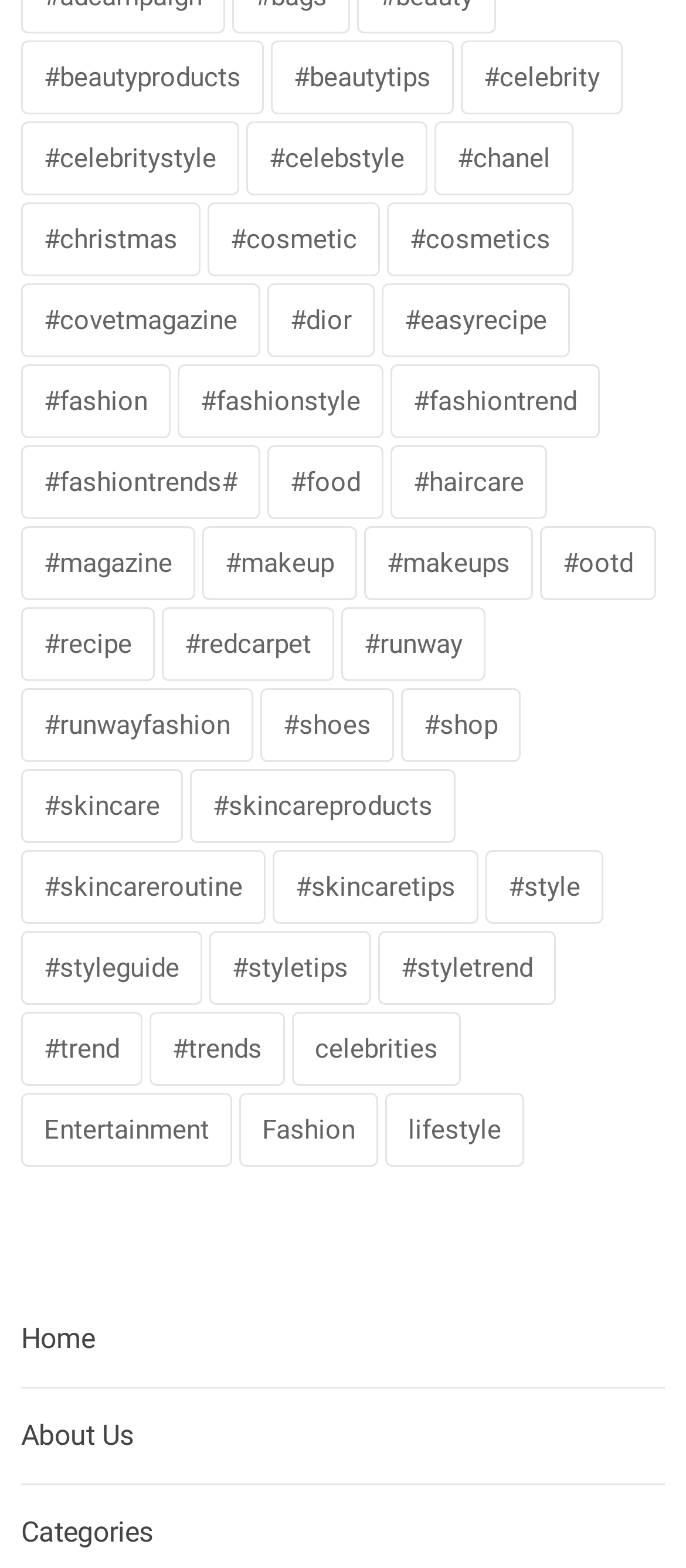How many links are there on the bottom of the webpage?
Examine the screenshot and reply with a single word or phrase.

3